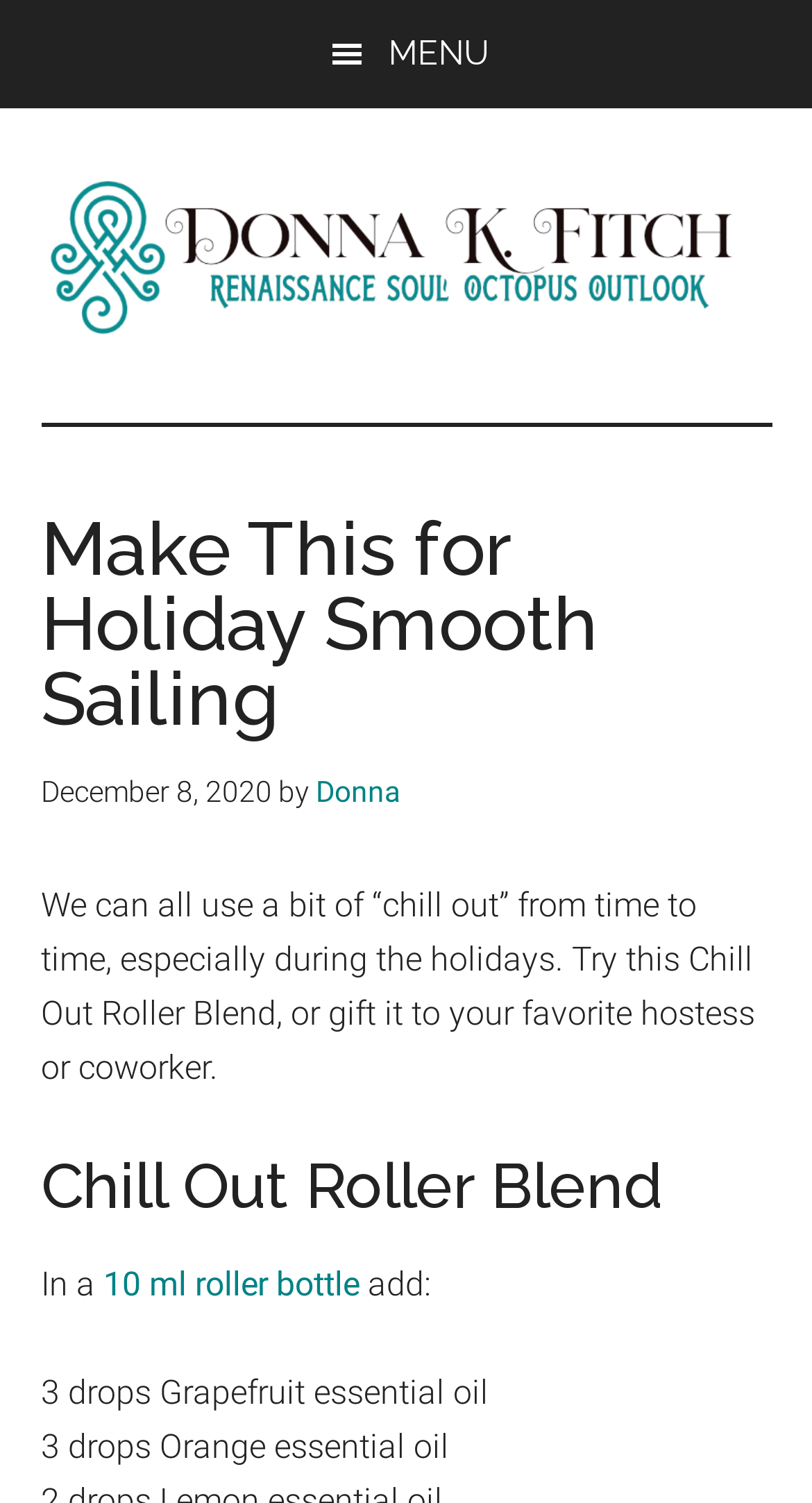Determine the bounding box coordinates for the UI element described. Format the coordinates as (top-left x, top-left y, bottom-right x, bottom-right y) and ensure all values are between 0 and 1. Element description: Why You Need Compliance Services

None